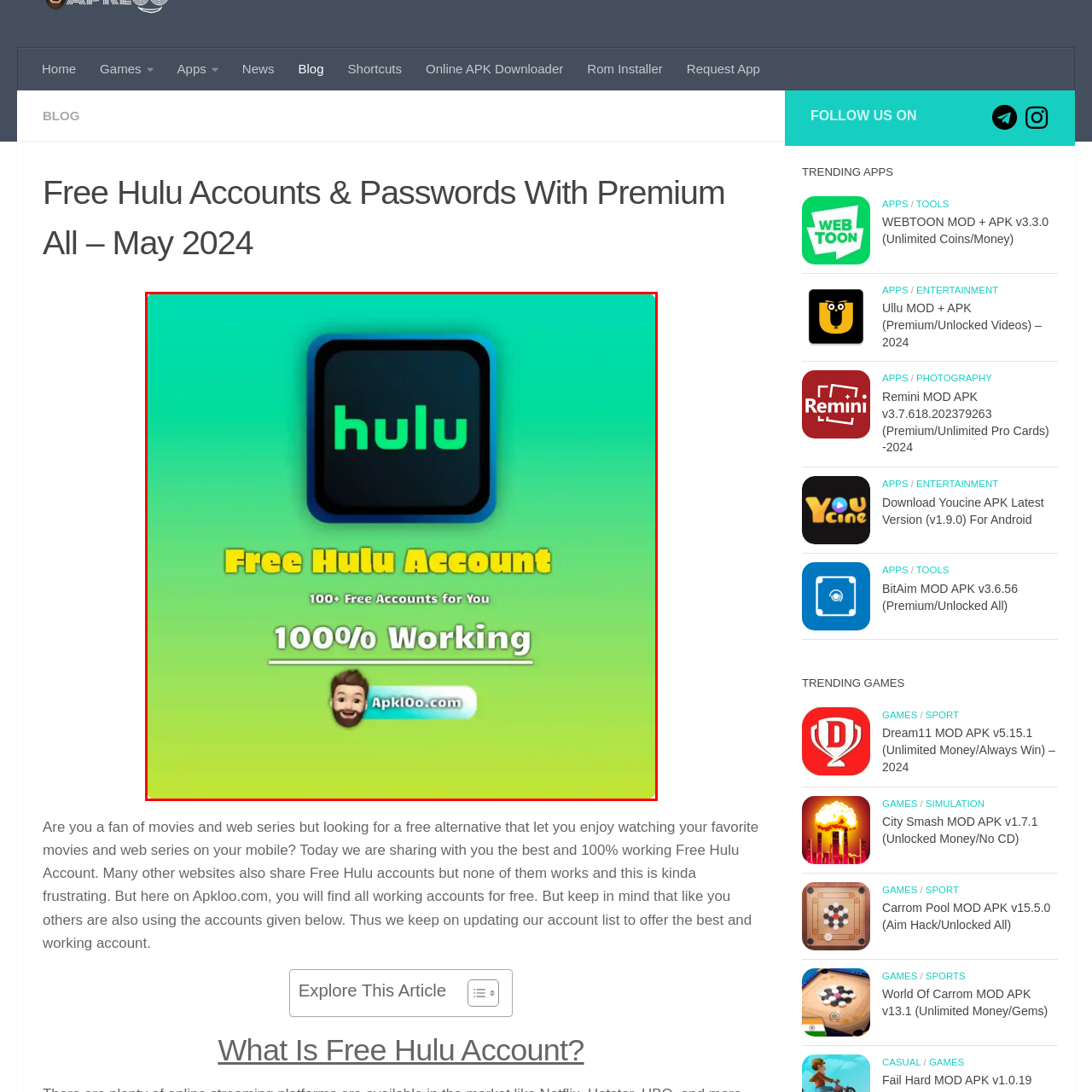Inspect the part framed by the grey rectangle, What is the name of the website mentioned in the image? 
Reply with a single word or phrase.

Apk100.com